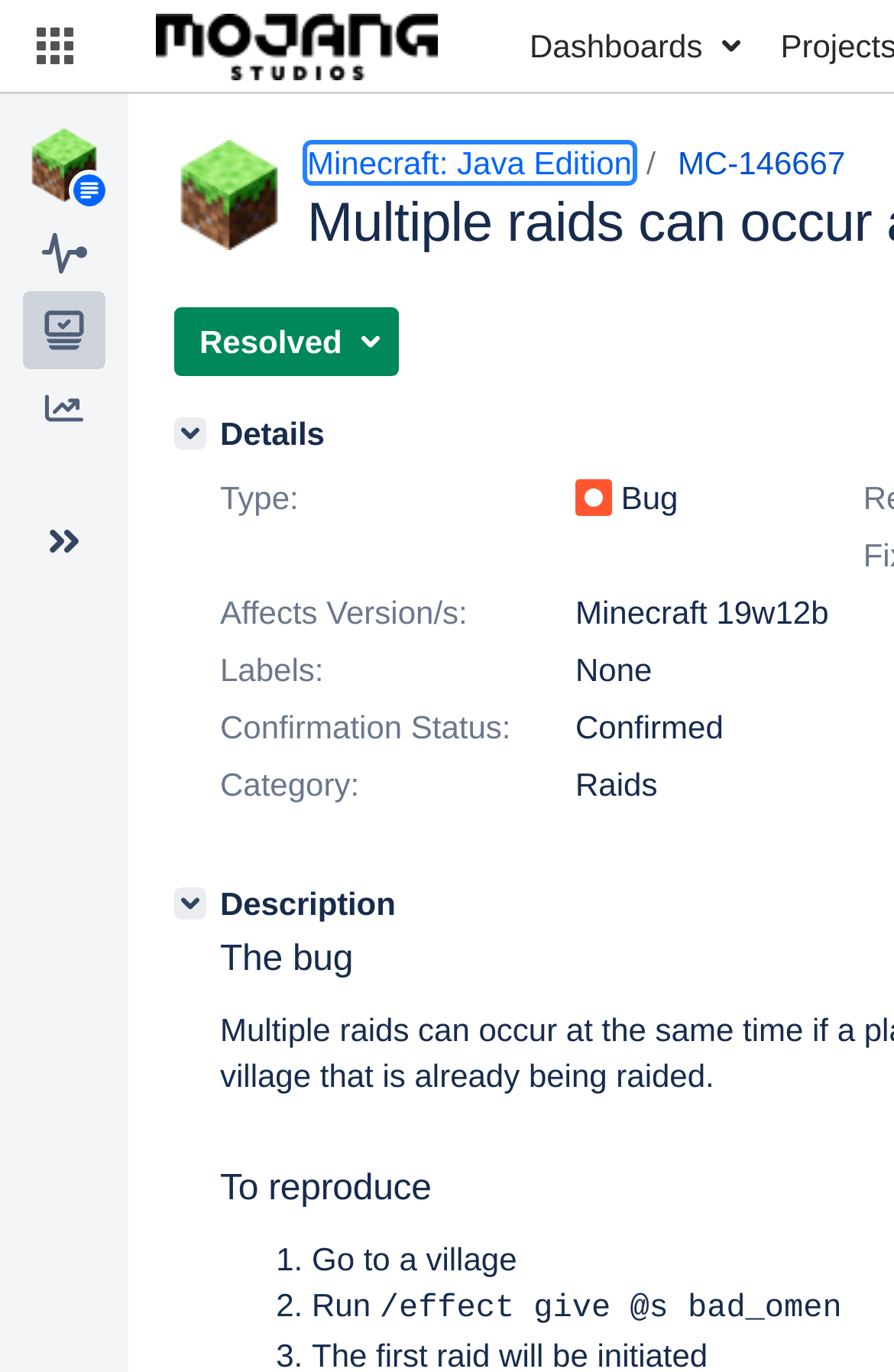What is the icon of the issue MC-146667? Using the information from the screenshot, answer with a single word or phrase.

Bug